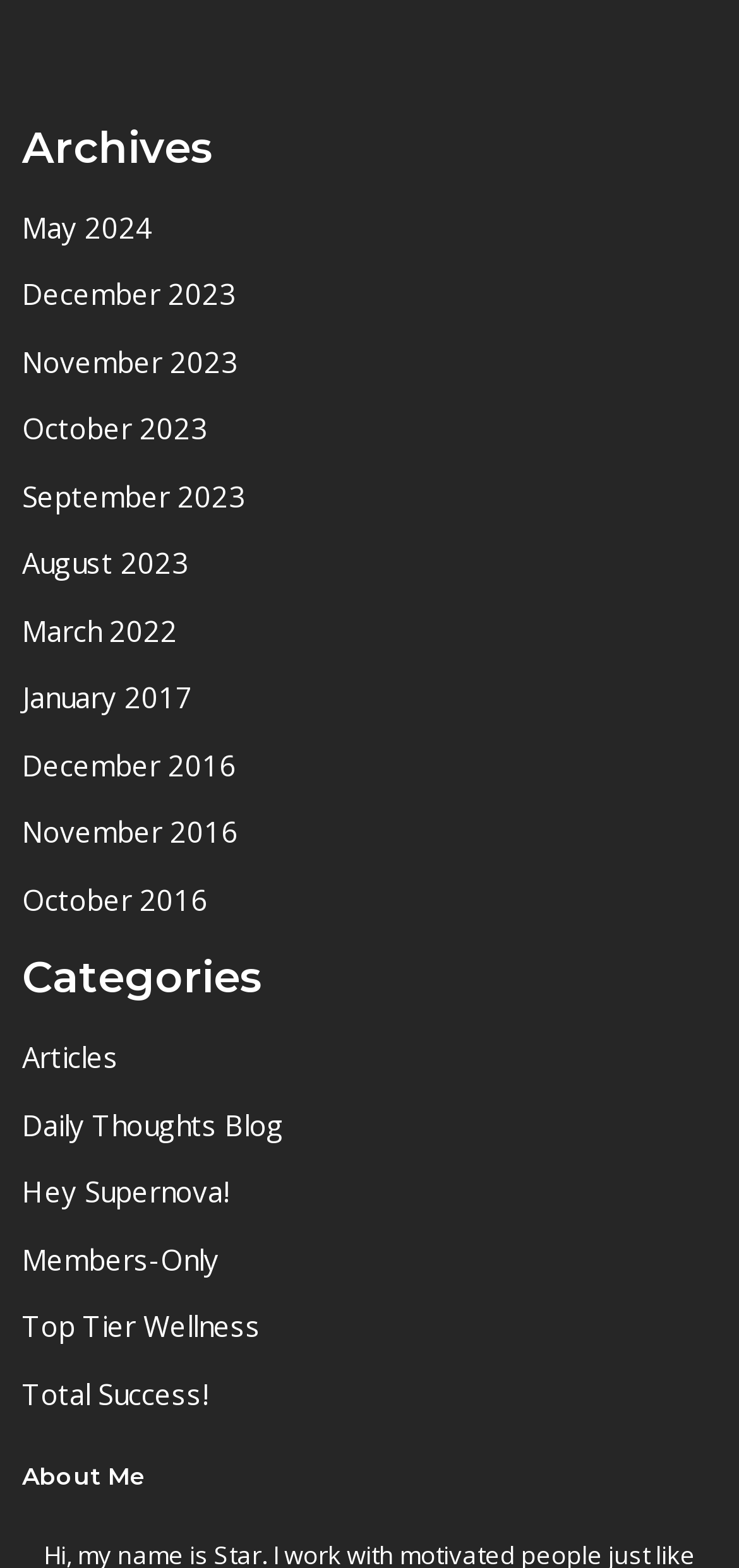Can you look at the image and give a comprehensive answer to the question:
What is the last archive listed?

The last archive listed in the archives section of the webpage is 'January 2017', which is the oldest archive listed.